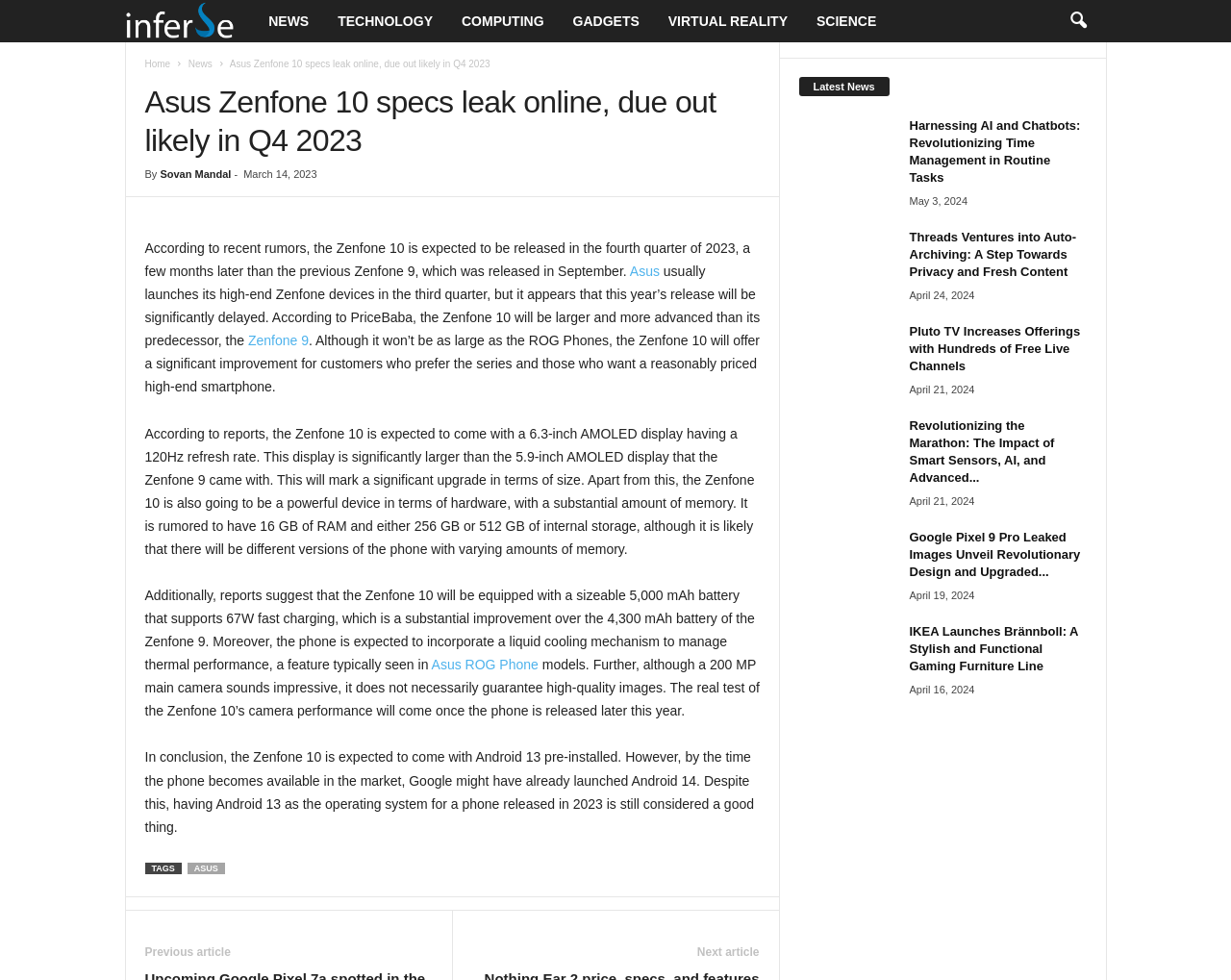Identify the bounding box coordinates of the area you need to click to perform the following instruction: "read the next article".

[0.566, 0.964, 0.617, 0.978]